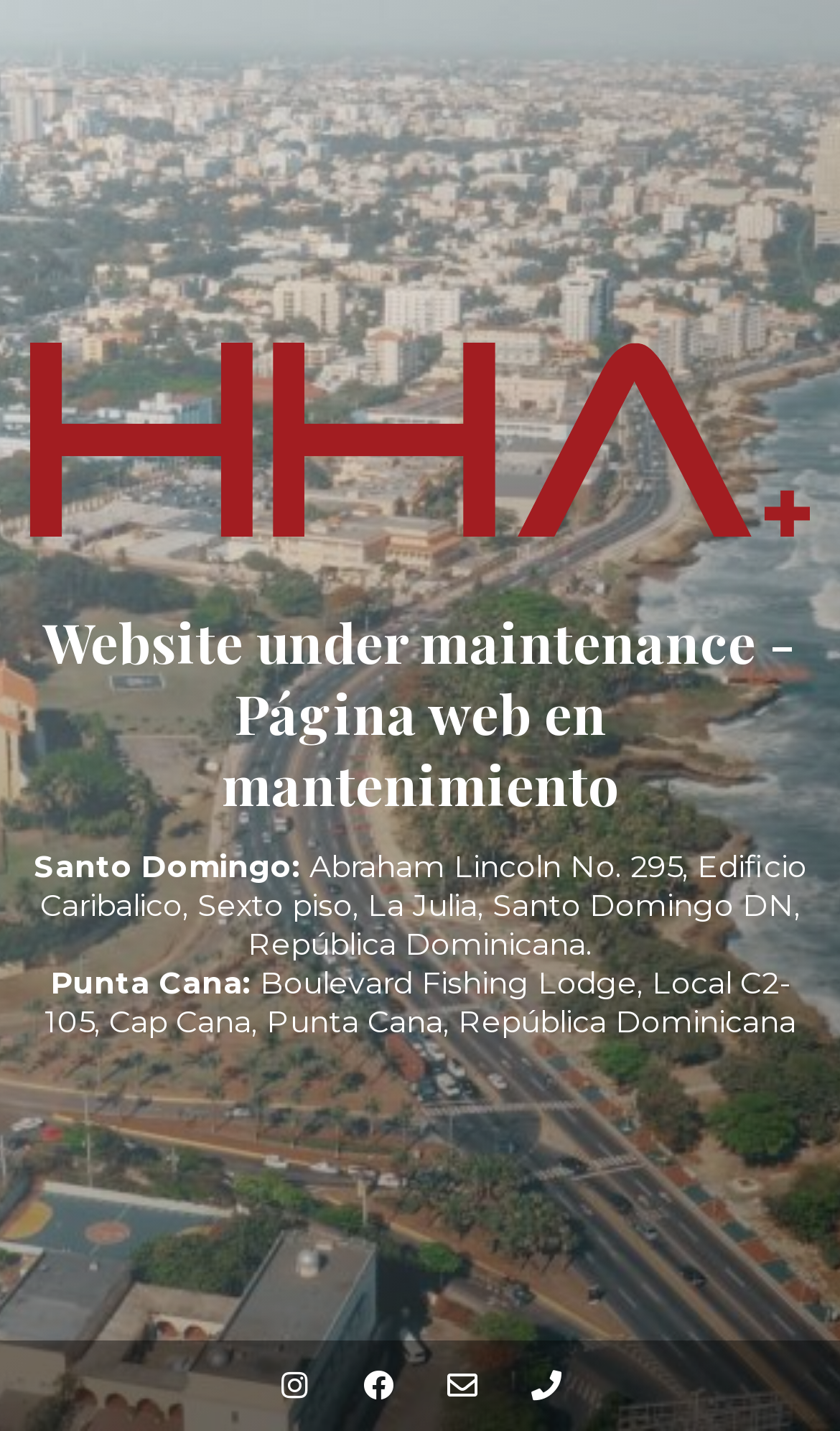Describe all the visual and textual components of the webpage comprehensively.

The webpage appears to be the website of Hernández & Hernández Abogados, a law firm. At the top of the page, there is a logo image, which is a link, taking up most of the width of the page. Below the logo, there is a heading that announces that the website is under maintenance, in both English and Spanish.

Underneath the heading, there are two sections of contact information. The first section is for the Santo Domingo office, with the address "Abraham Lincoln No. 295, Edificio Caribalico, Sexto piso, La Julia, Santo Domingo DN, República Dominicana" listed below the label "Santo Domingo:". The second section is for the Punta Cana office, with the address "Boulevard Fishing Lodge, Local C2-105, Cap Cana, Punta Cana, República Dominicana" listed below the label "Punta Cana:".

At the bottom of the page, there are four links, arranged horizontally, taking up about half of the page's width.